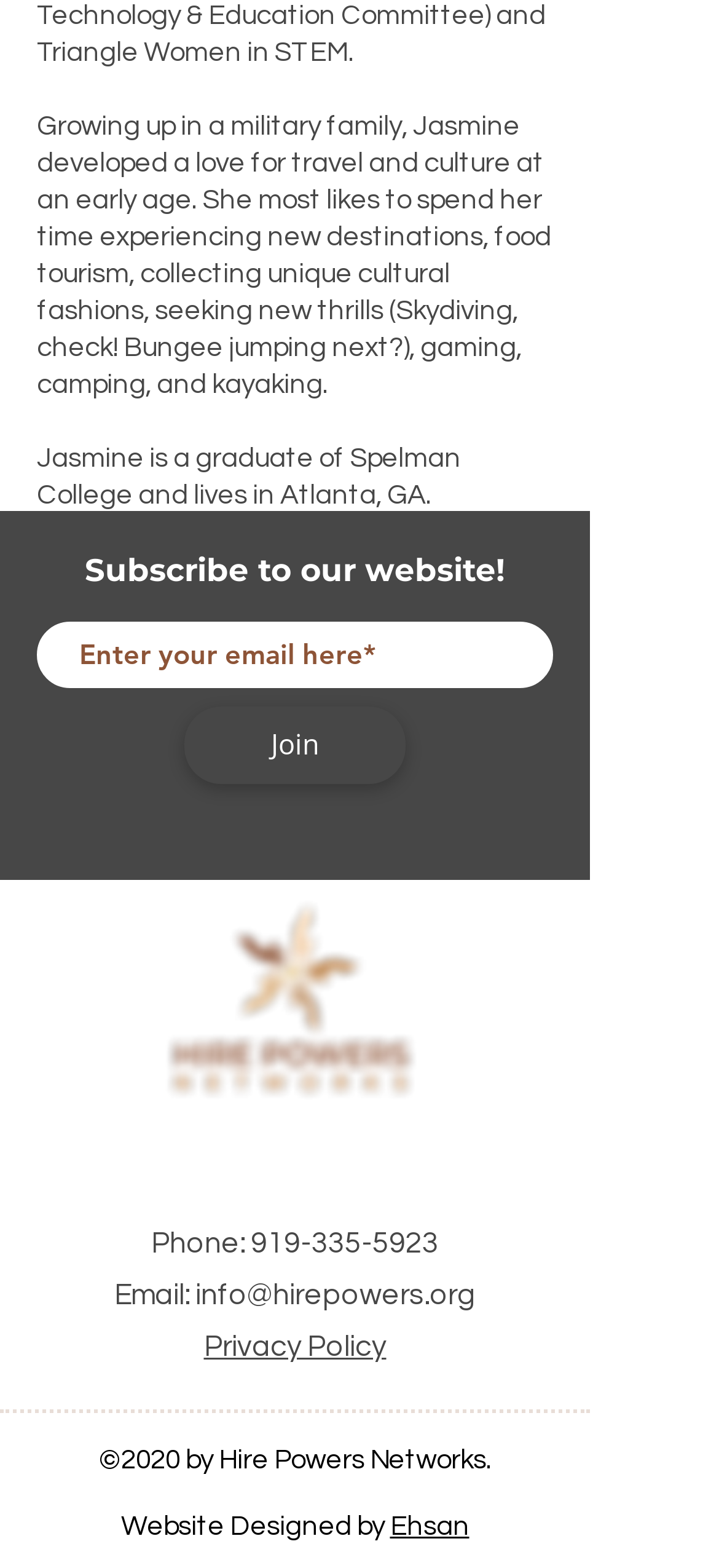Pinpoint the bounding box coordinates of the clickable element to carry out the following instruction: "Visit Facebook."

[0.174, 0.723, 0.264, 0.764]